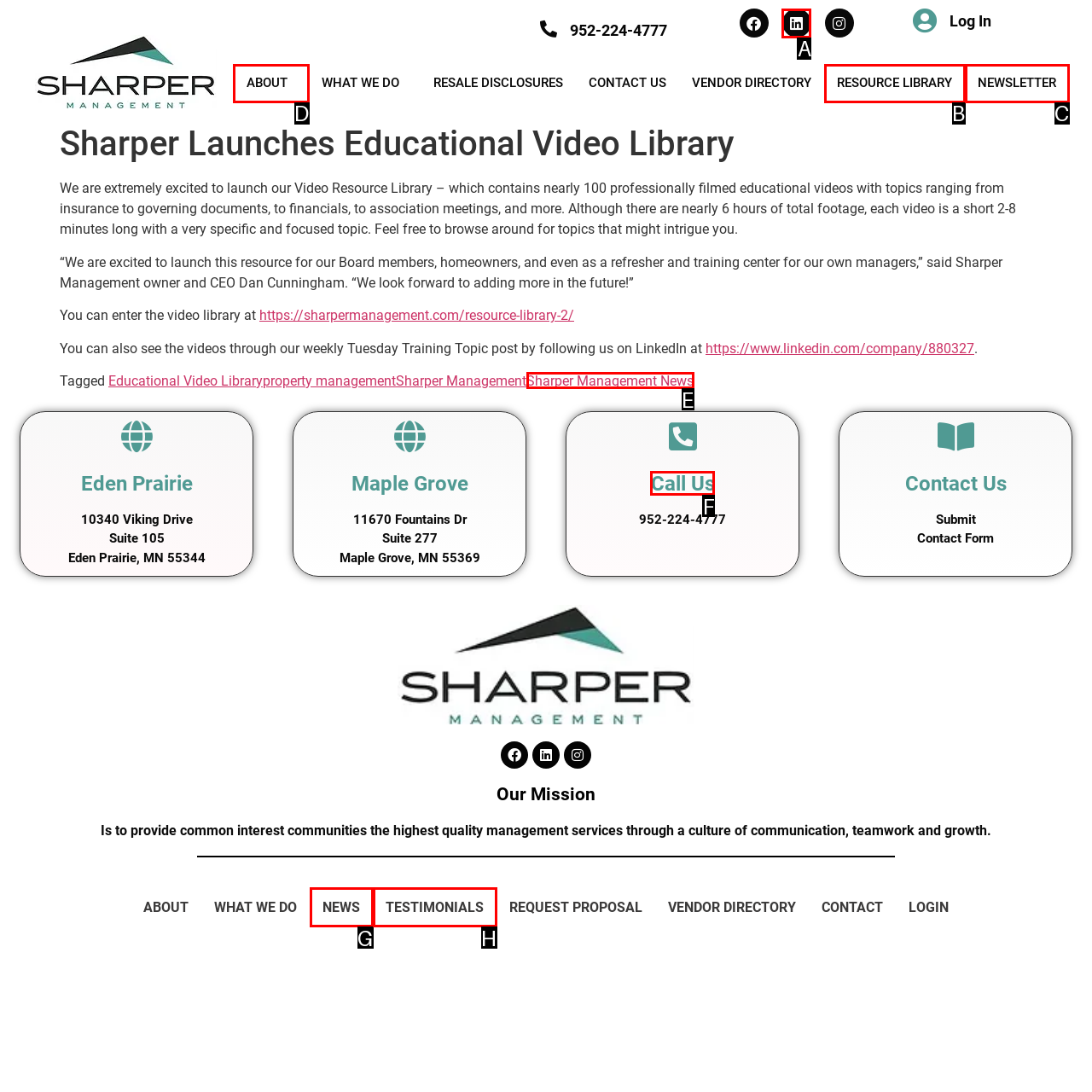Decide which letter you need to select to fulfill the task: Visit the ABOUT page
Answer with the letter that matches the correct option directly.

D